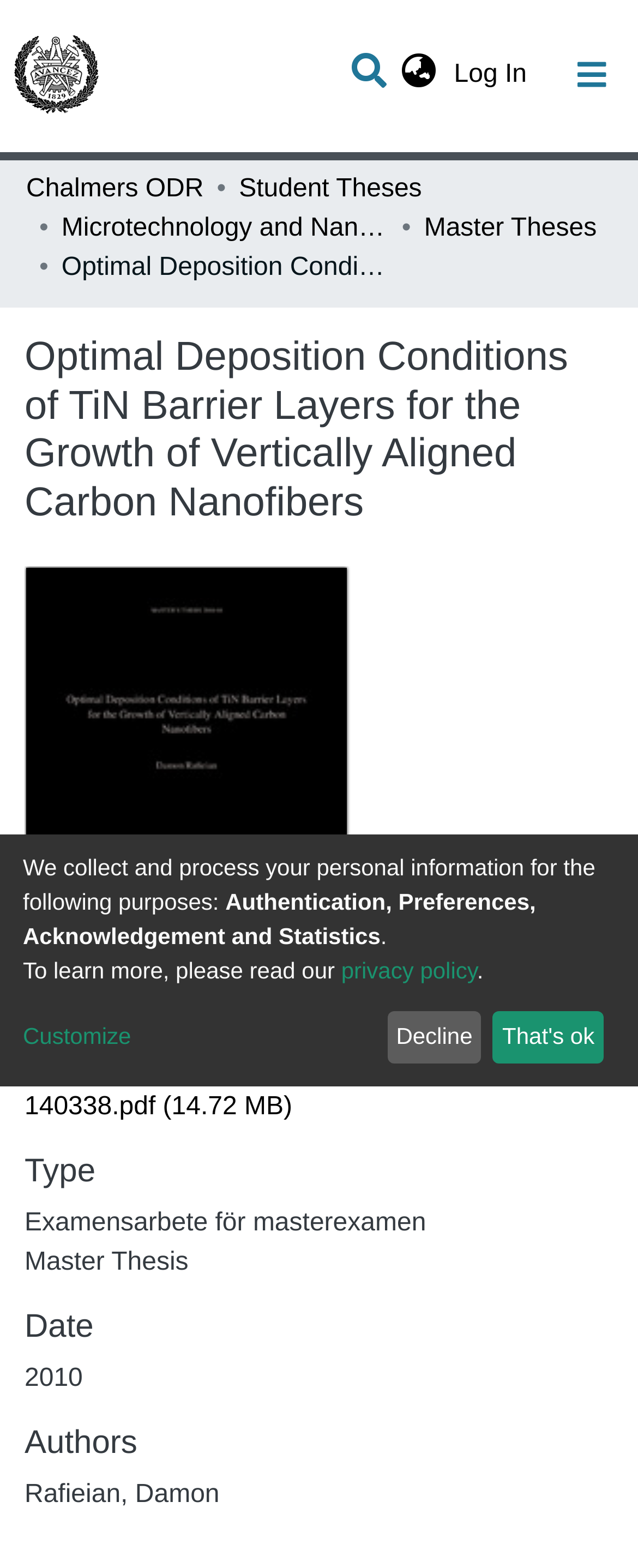Please provide a detailed answer to the question below by examining the image:
What is the purpose of collecting personal information?

I found the answer by looking at the section with the static text 'We collect and process your personal information for the following purposes:', where I saw a list of purposes including 'Authentication, Preferences, Acknowledgement and Statistics'.